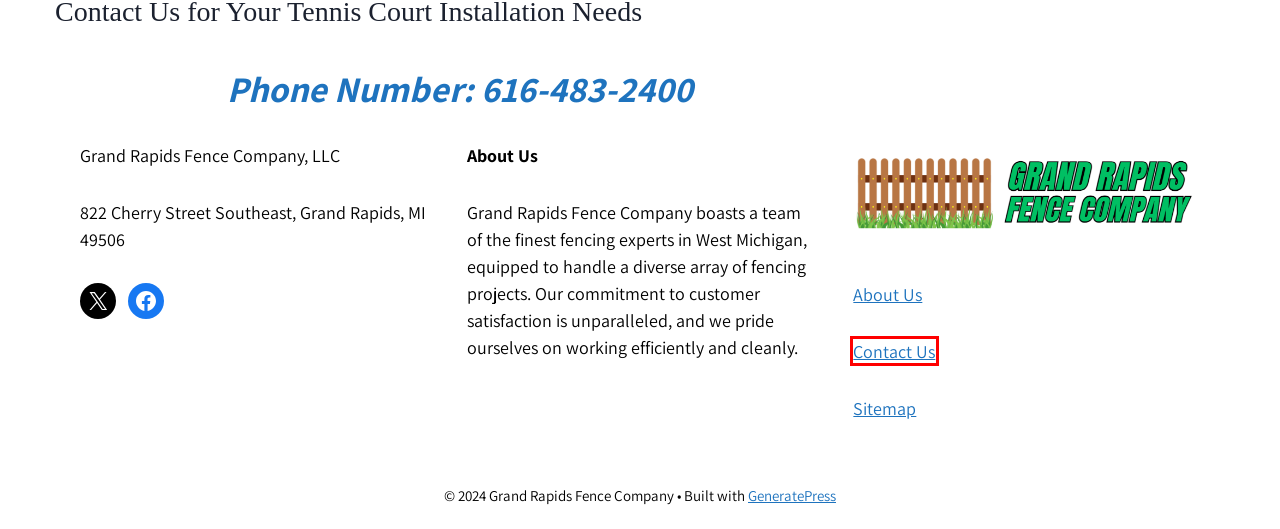You are provided with a screenshot of a webpage that includes a red rectangle bounding box. Please choose the most appropriate webpage description that matches the new webpage after clicking the element within the red bounding box. Here are the candidates:
A. Dumpster Enclosures Installation in Grand Rapids, MI
B. Cedar Wood Fencing Installation in Grand Rapids, MI
C. Temporary Fence Installation in Grand Rapids, MI
D. Privacy
E. Contact
F. Gates and Operators Installation in Grand Rapids, MI
G. Pool Fence Installation in Grand Rapids, MI
H. Dog Kennels Fencing Installation in Grand Rapids, MI

E